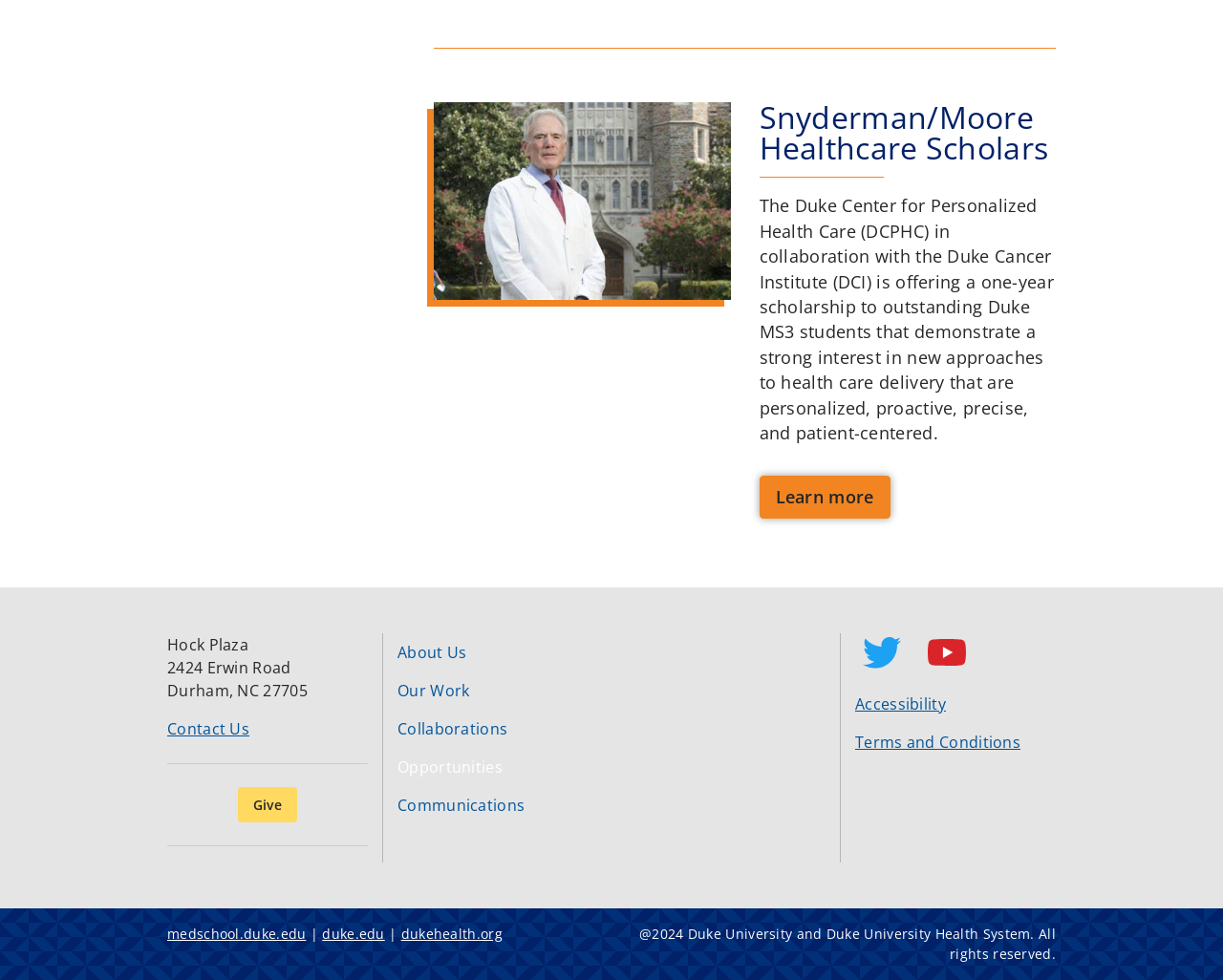Please indicate the bounding box coordinates of the element's region to be clicked to achieve the instruction: "Follow on Twitter". Provide the coordinates as four float numbers between 0 and 1, i.e., [left, top, right, bottom].

[0.705, 0.646, 0.737, 0.685]